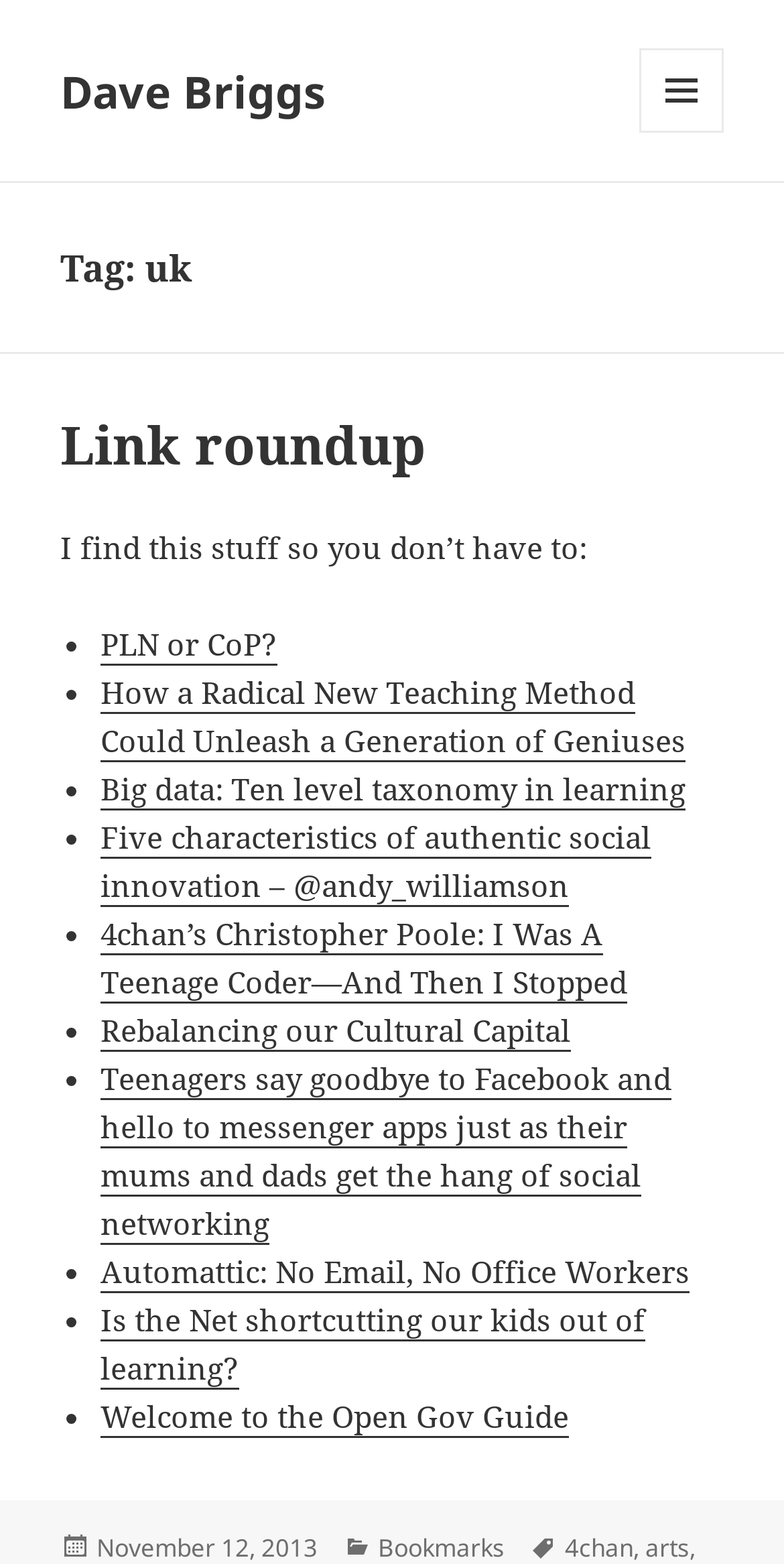Locate the bounding box of the user interface element based on this description: "Link roundup".

[0.077, 0.261, 0.544, 0.307]